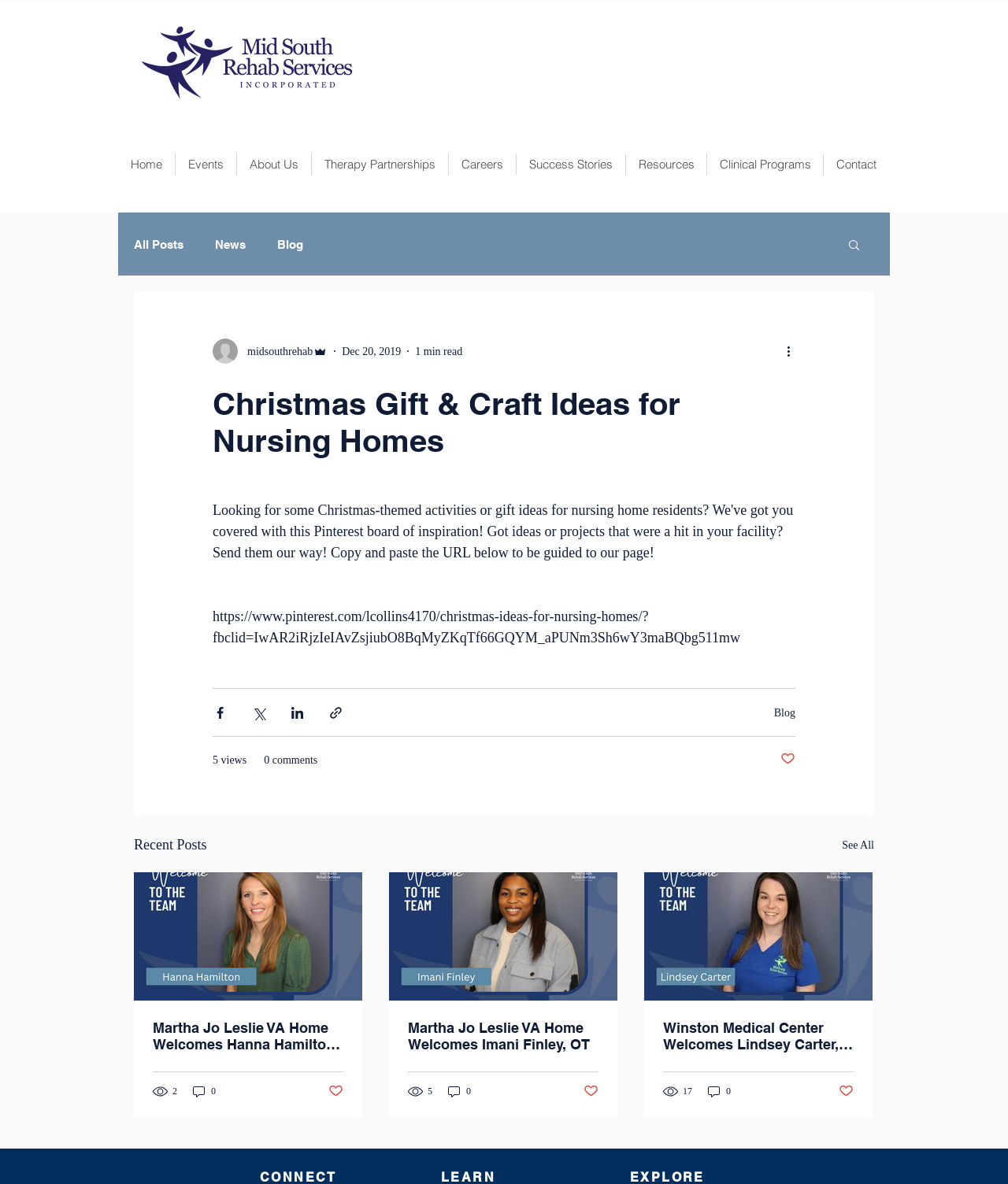Please provide a short answer using a single word or phrase for the question:
What is the author of the first post?

Admin